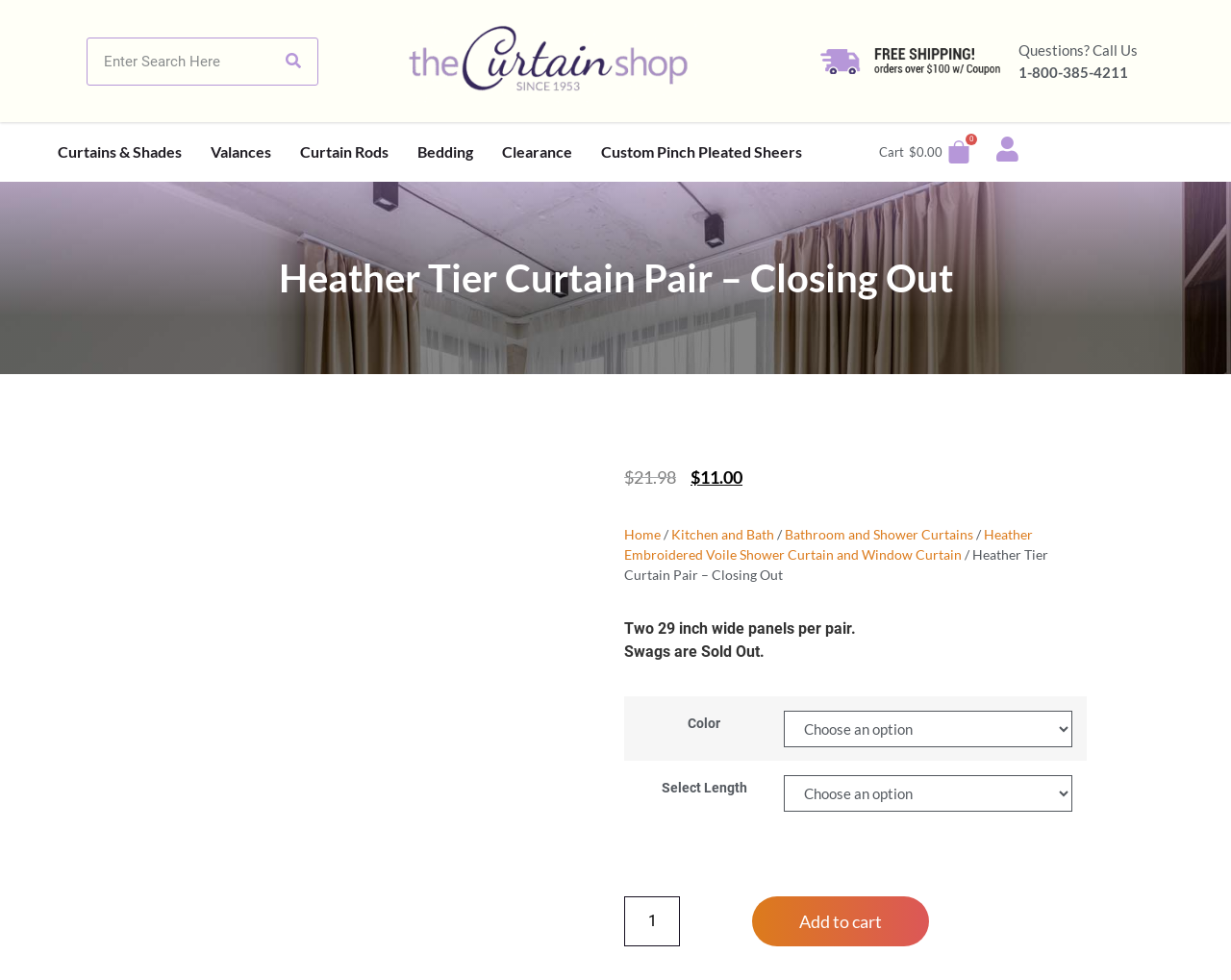Please indicate the bounding box coordinates of the element's region to be clicked to achieve the instruction: "Select a color". Provide the coordinates as four float numbers between 0 and 1, i.e., [left, top, right, bottom].

[0.637, 0.725, 0.871, 0.762]